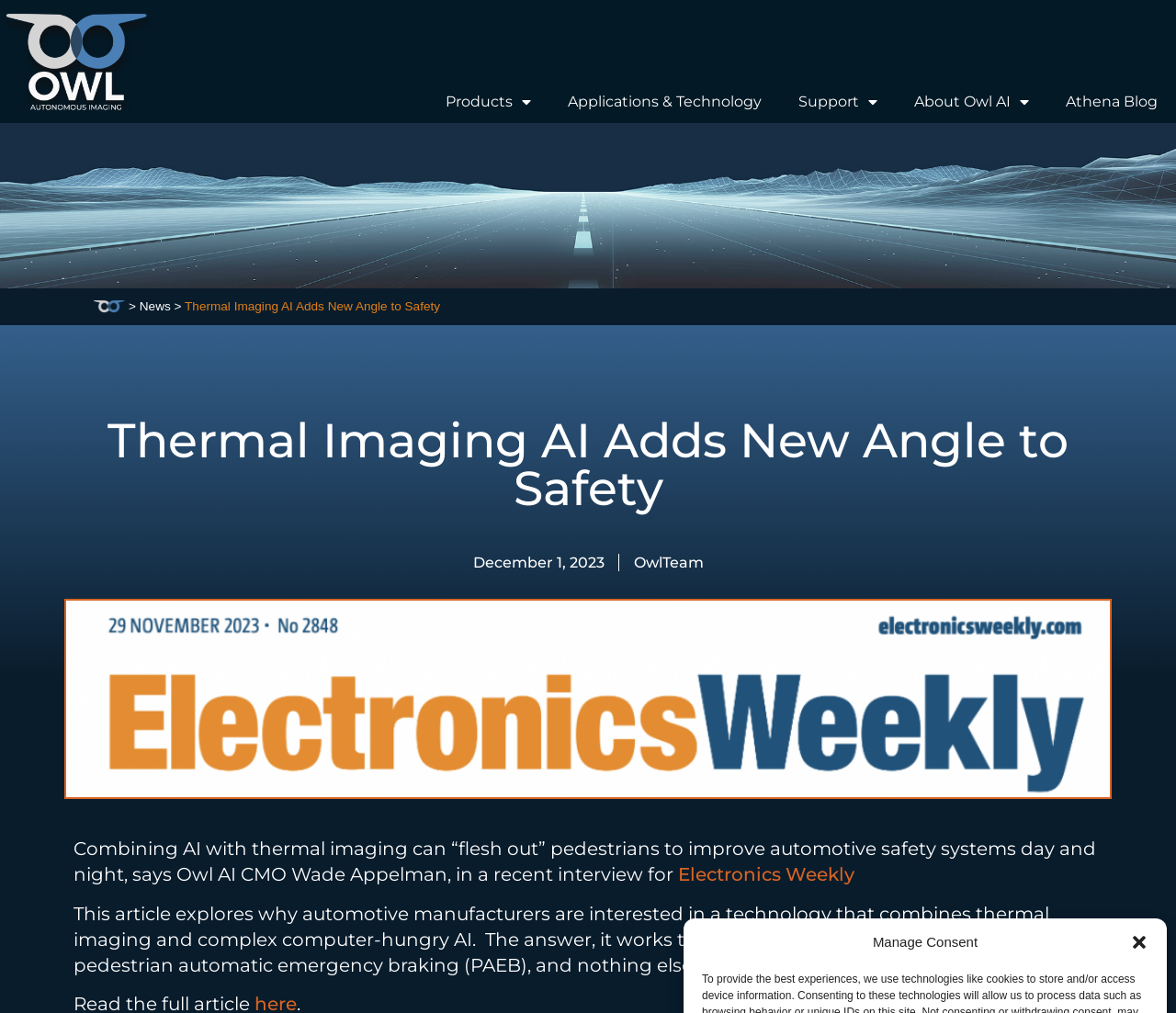Who is quoted in the article? Observe the screenshot and provide a one-word or short phrase answer.

Wade Appelman